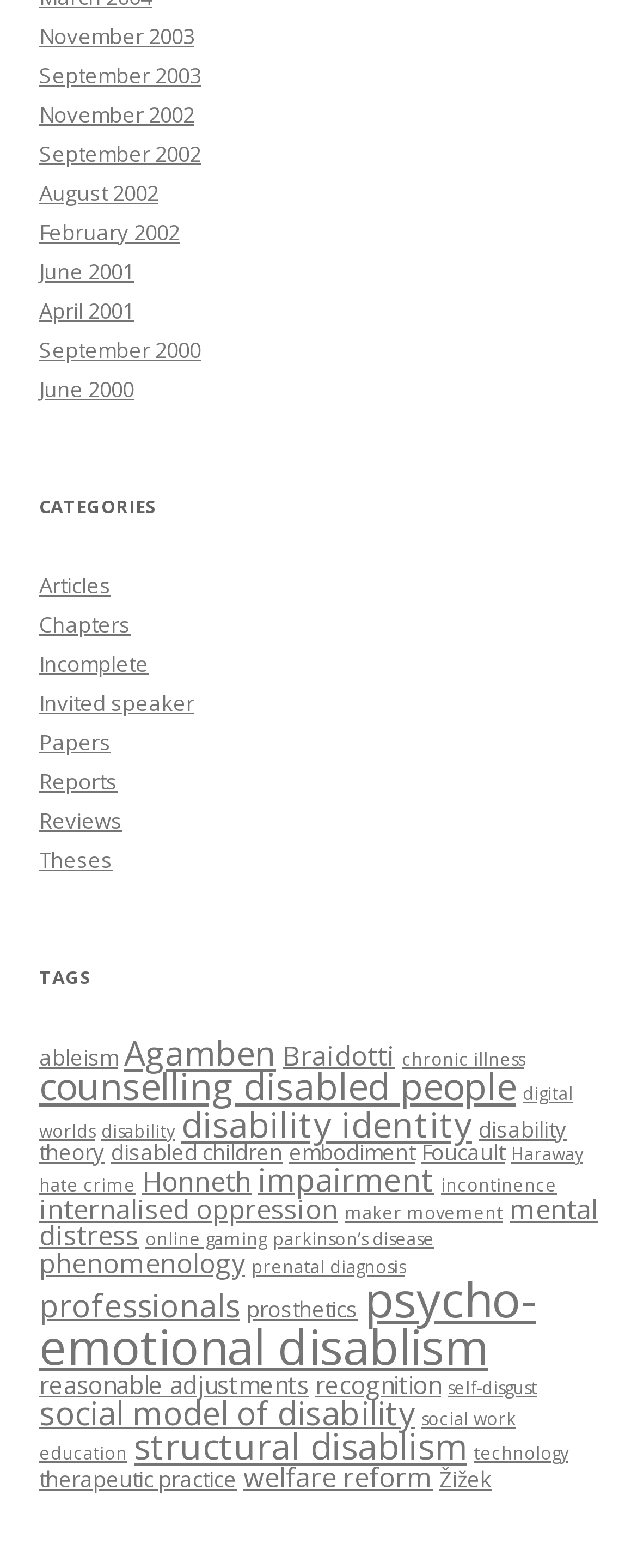Determine the coordinates of the bounding box that should be clicked to complete the instruction: "Click on the 'psycho-emotional disablism' tag". The coordinates should be represented by four float numbers between 0 and 1: [left, top, right, bottom].

[0.062, 0.808, 0.841, 0.88]